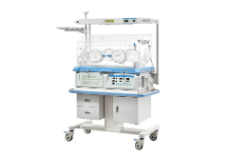Offer a detailed explanation of what is depicted in the image.

The image features the YP-970 Infant Incubator, a crucial piece of medical equipment designed to provide a controlled environment for premature or ill infants. This incubator ensures stable temperature and humidity levels, which are essential for the delicate needs of newborns. 

The design includes a transparent cover allowing for easy observation and access to the infant, while the machine features an integrated control panel with functions for monitoring and adjusting the internal conditions. The unit is mounted on mobile casters, facilitating movement within a medical facility, ensuring convenience for healthcare professionals. This incubator plays a vital role in neonatal care, helping to support the health and recovery of vulnerable infants.